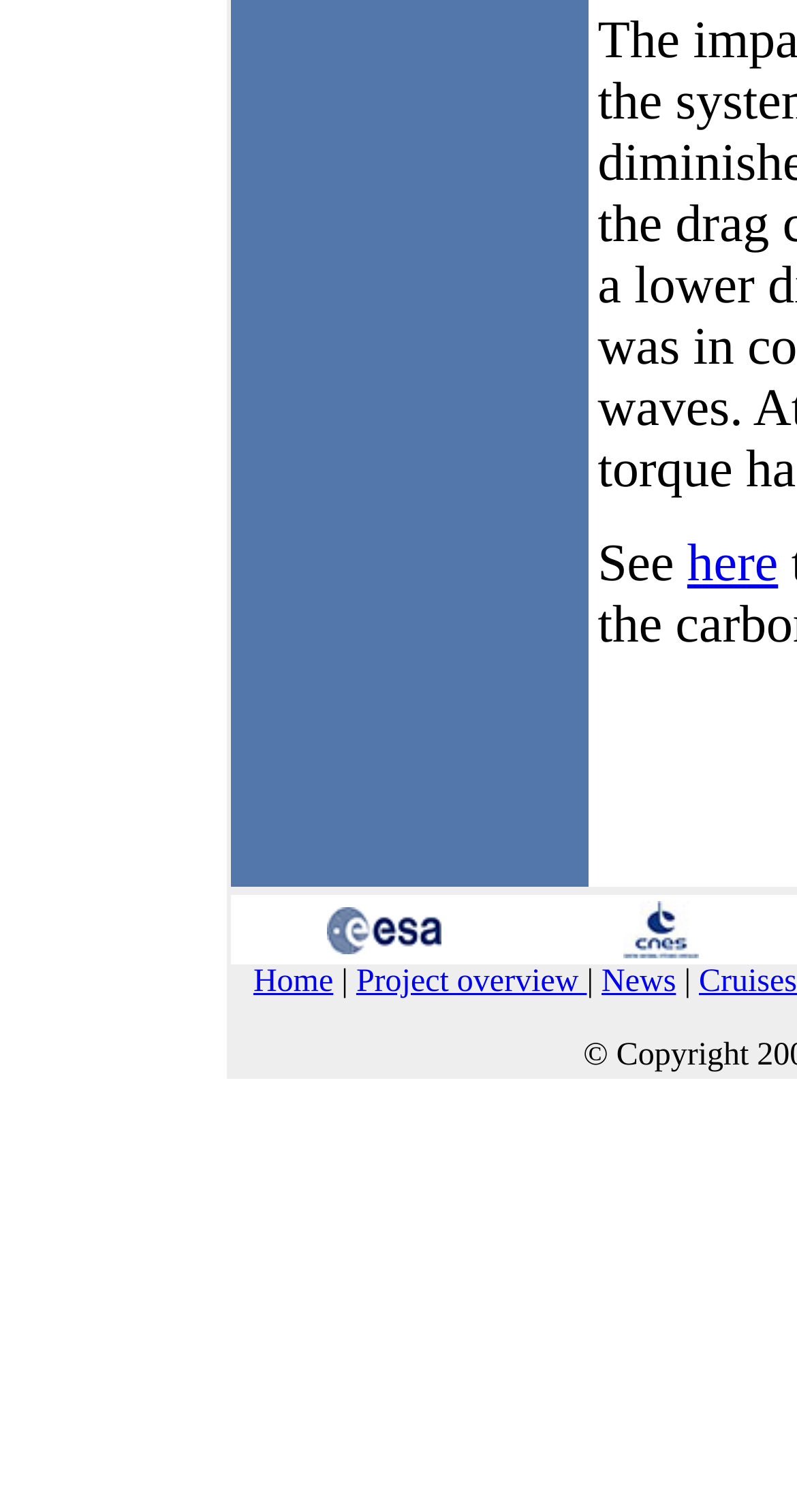Show the bounding box coordinates for the HTML element described as: "Cruises".

[0.877, 0.638, 1.0, 0.661]